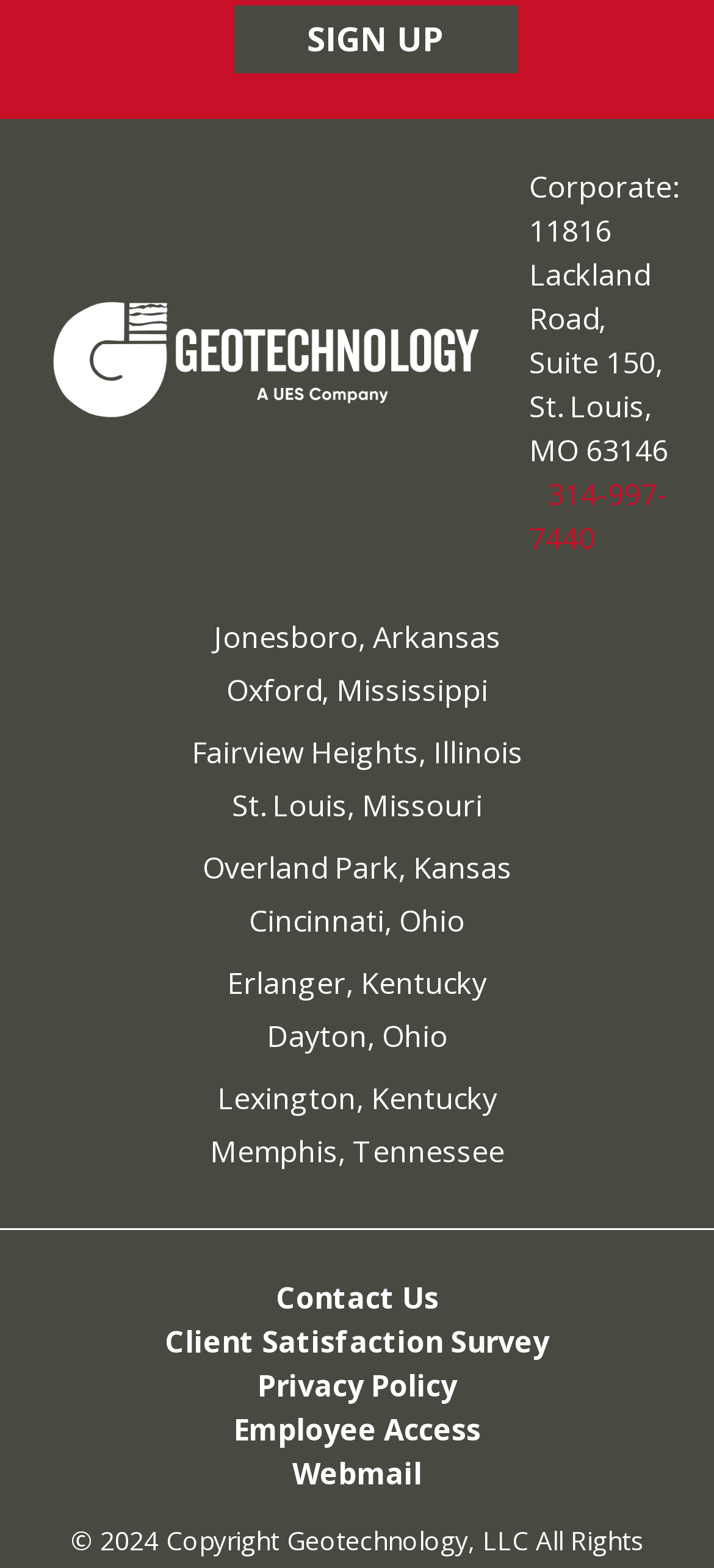Could you provide the bounding box coordinates for the portion of the screen to click to complete this instruction: "Visit the Corporate page"?

[0.051, 0.18, 0.69, 0.274]